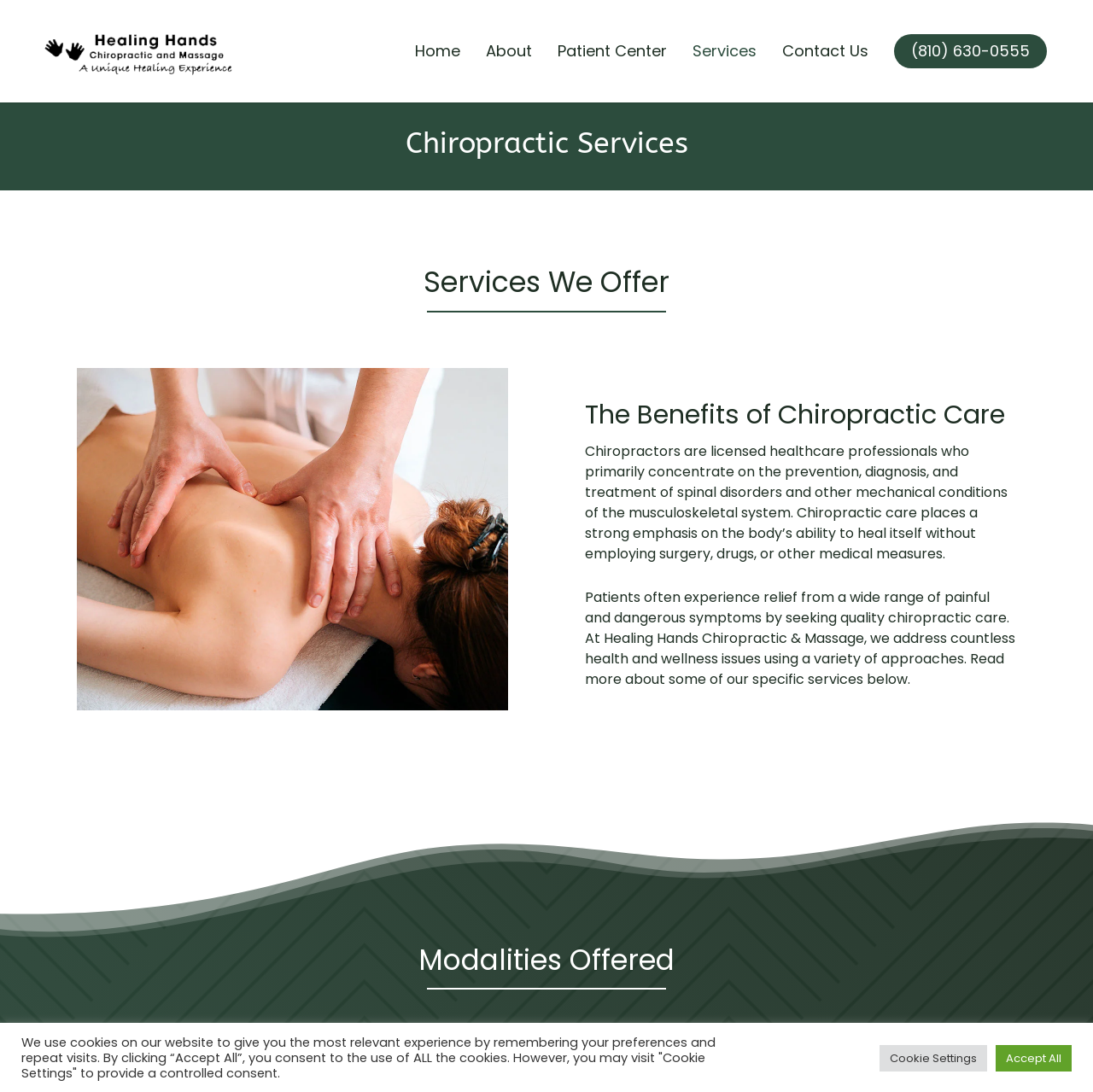Please determine the bounding box coordinates of the element's region to click in order to carry out the following instruction: "Click the Healing Hands Chiropractic and Massage logo". The coordinates should be four float numbers between 0 and 1, i.e., [left, top, right, bottom].

[0.035, 0.023, 0.218, 0.07]